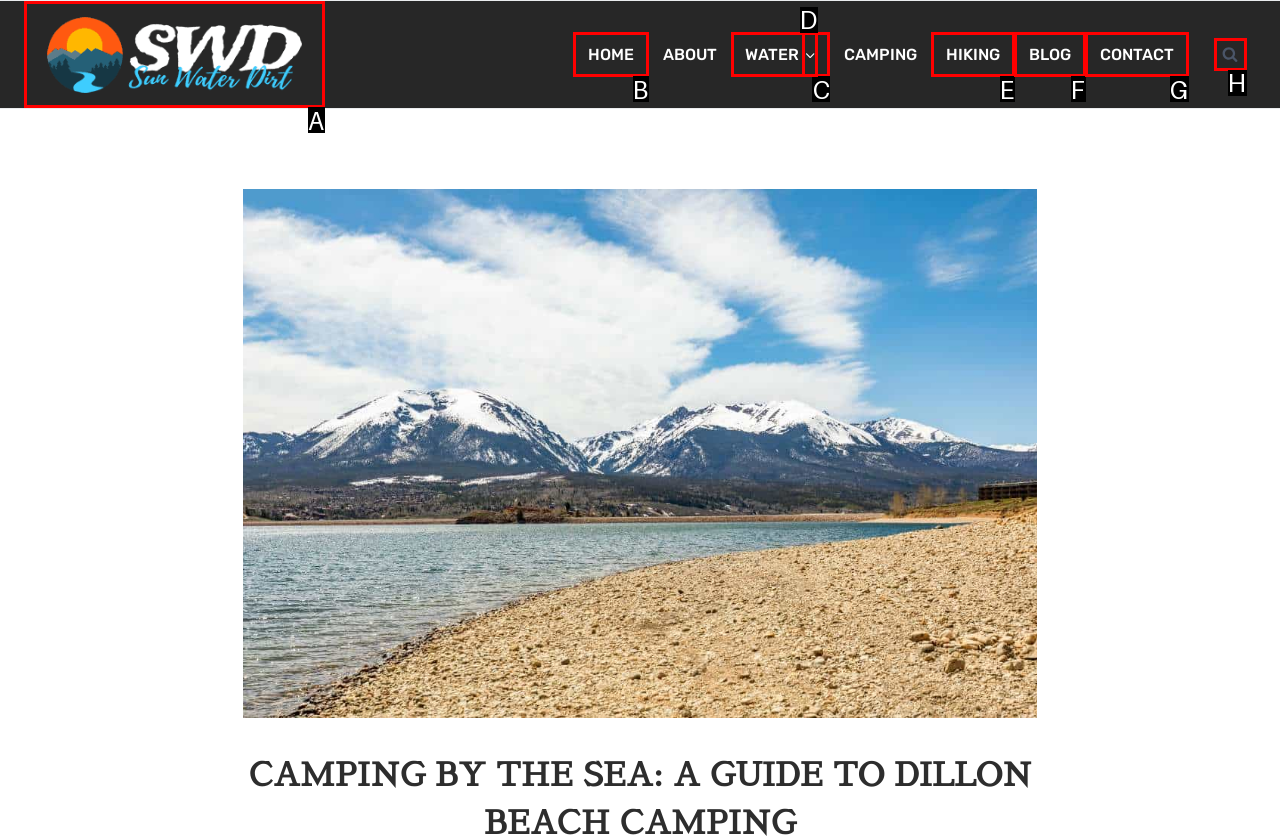Pinpoint the HTML element that fits the description: Jeff Romanczuk
Answer by providing the letter of the correct option.

None